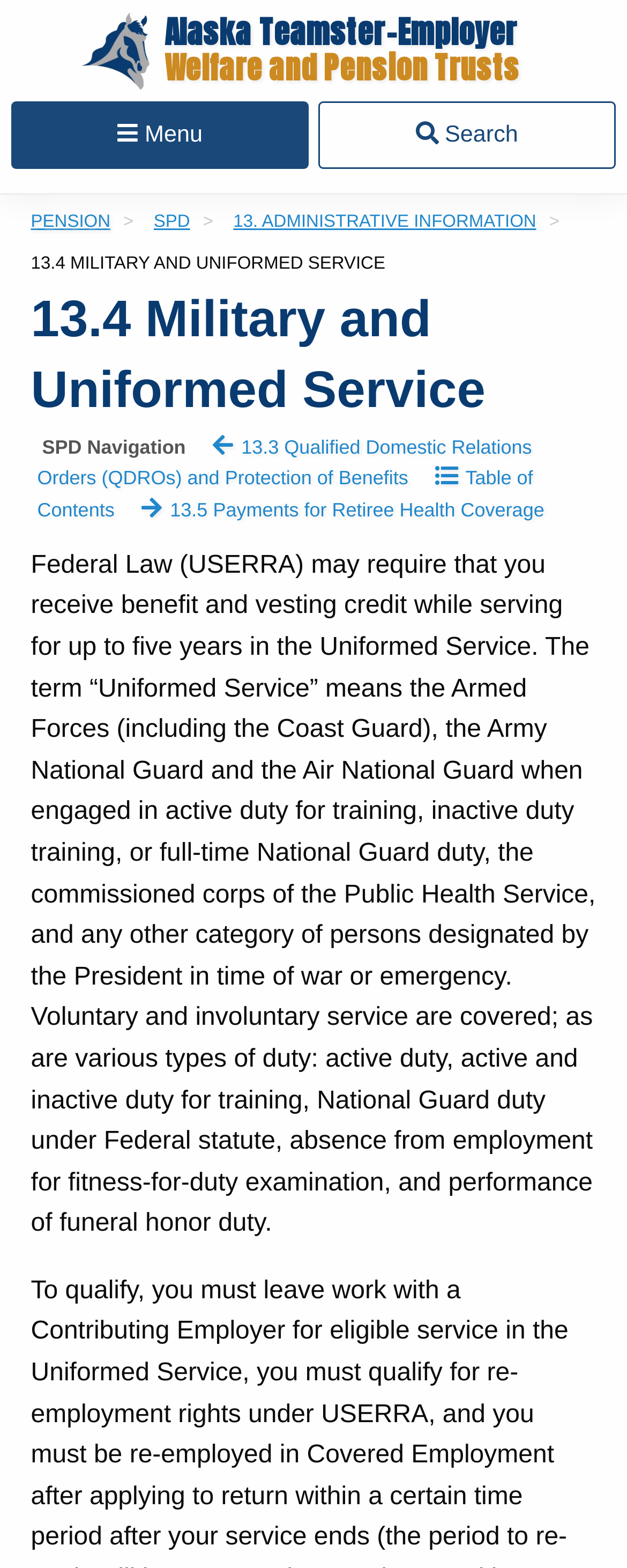Respond to the question below with a single word or phrase: What is the previous page about?

Qualified Domestic Relations Orders